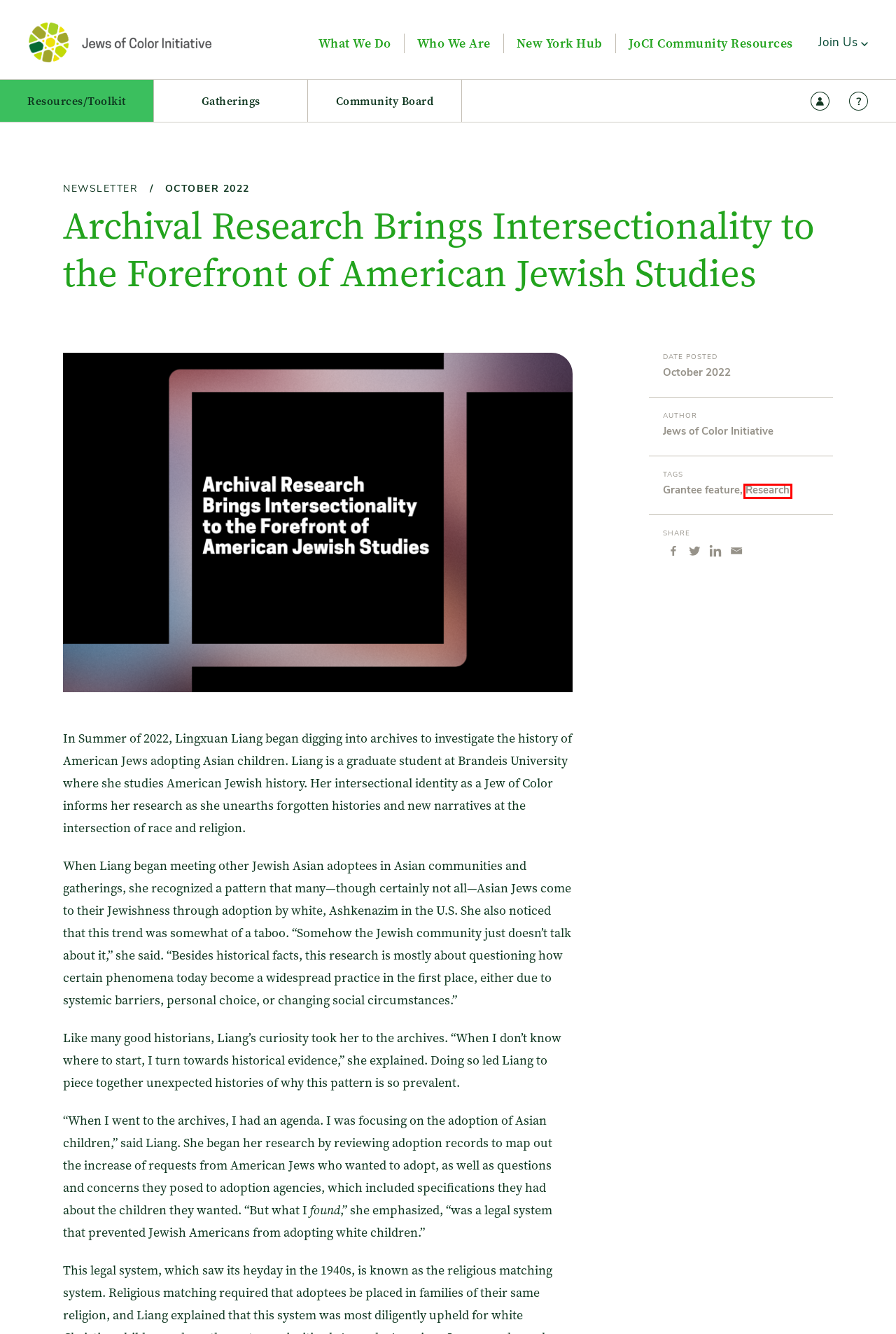You have a screenshot showing a webpage with a red bounding box around a UI element. Choose the webpage description that best matches the new page after clicking the highlighted element. Here are the options:
A. What We Do - Jews of Color Initiative
B. Jews of Color Initiative
C. October 2022 Archives - Jews of Color Initiative
D. Who We Are - Jews of Color Initiative
E. New York Hub - Jews of Color Initiative
F. Library - Jews of Color Initiative
G. Research Archives - Jews of Color Initiative
H. Grantee feature Archives - Jews of Color Initiative

G